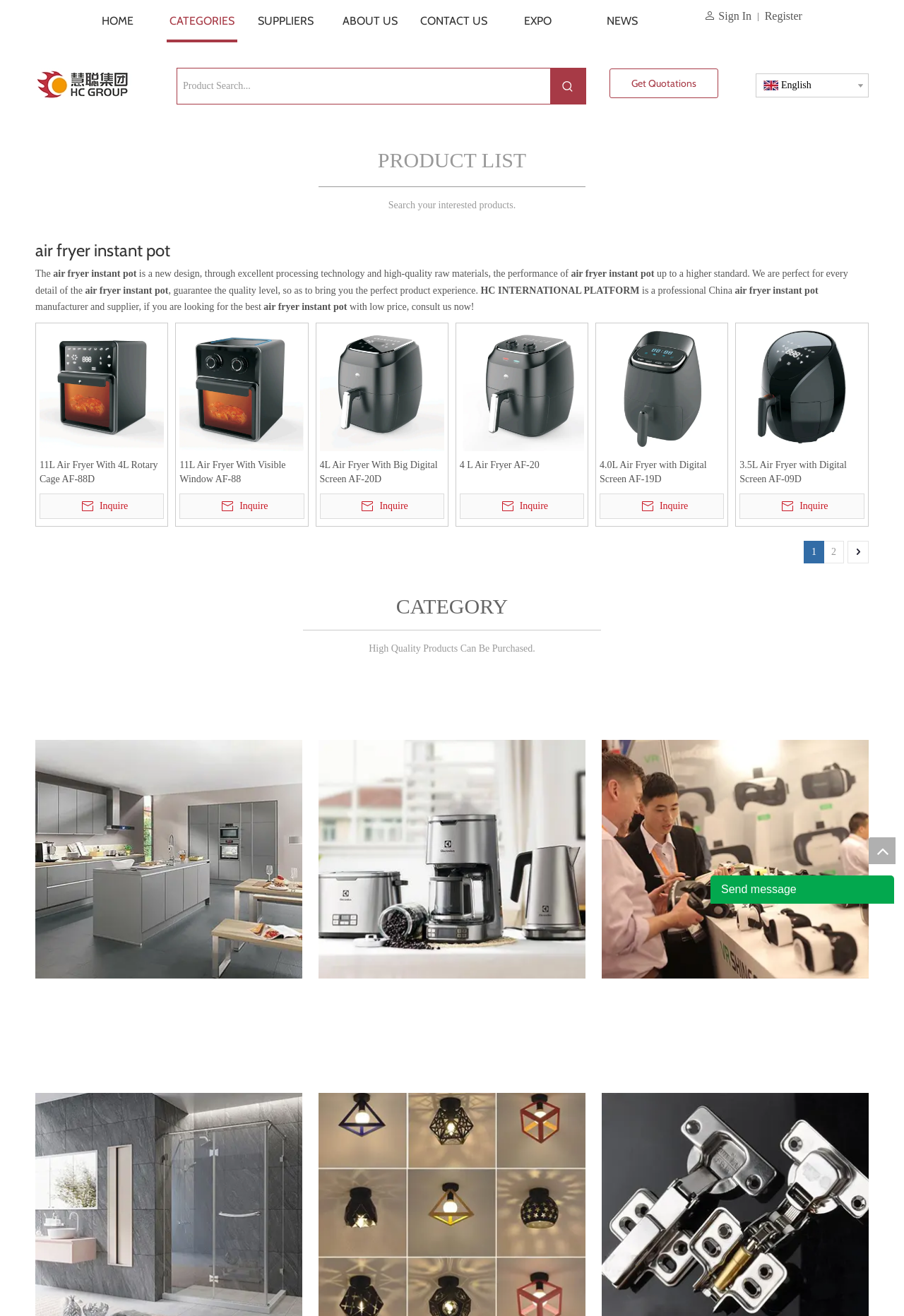Can you look at the image and give a comprehensive answer to the question:
What is the main product category on this webpage?

Based on the webpage content, the main product category is air fryer instant pot, which is evident from the product list and descriptions.